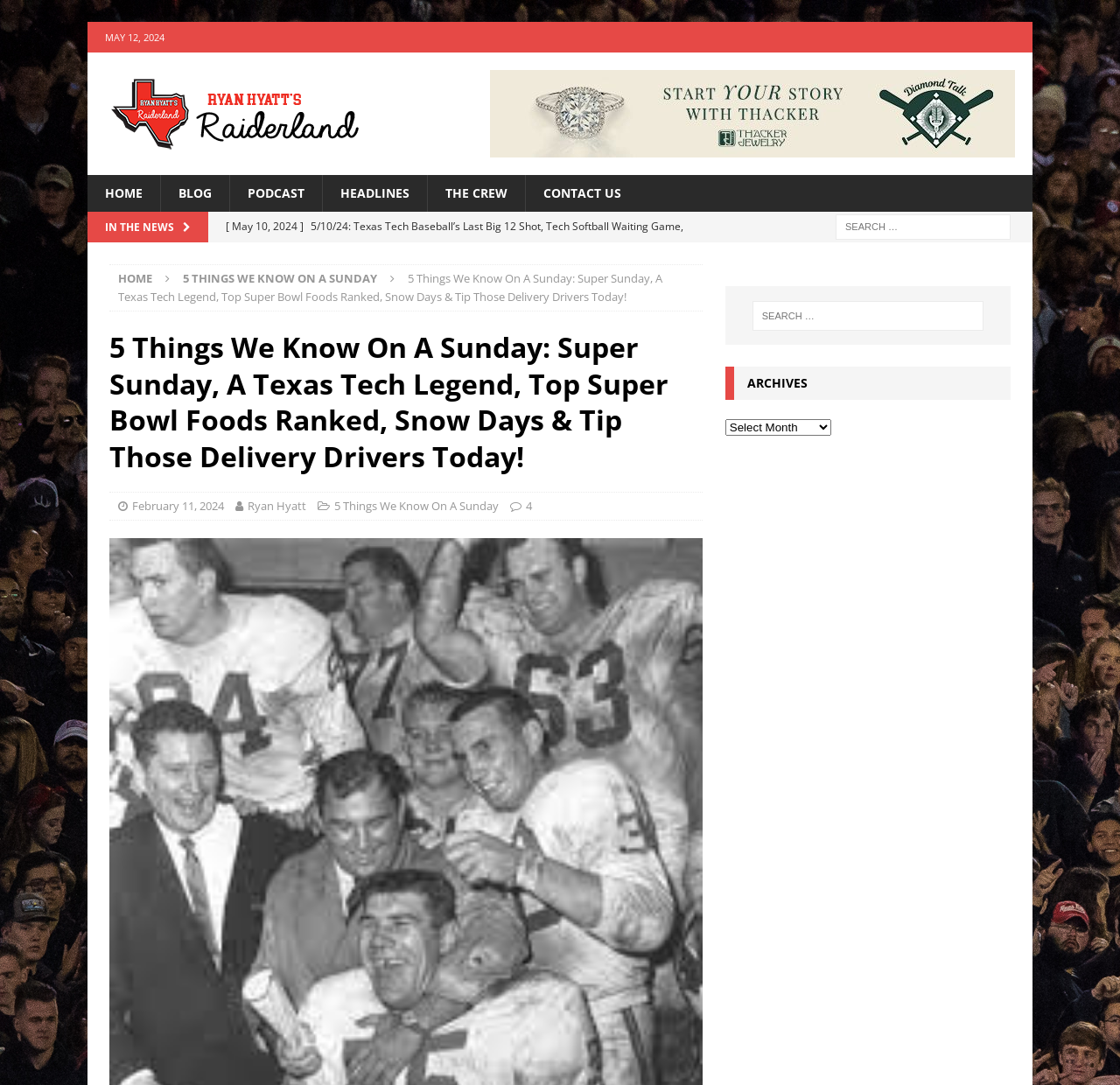Please provide the bounding box coordinates for the element that needs to be clicked to perform the following instruction: "Click on the 'HOME' link". The coordinates should be given as four float numbers between 0 and 1, i.e., [left, top, right, bottom].

[0.078, 0.161, 0.143, 0.195]